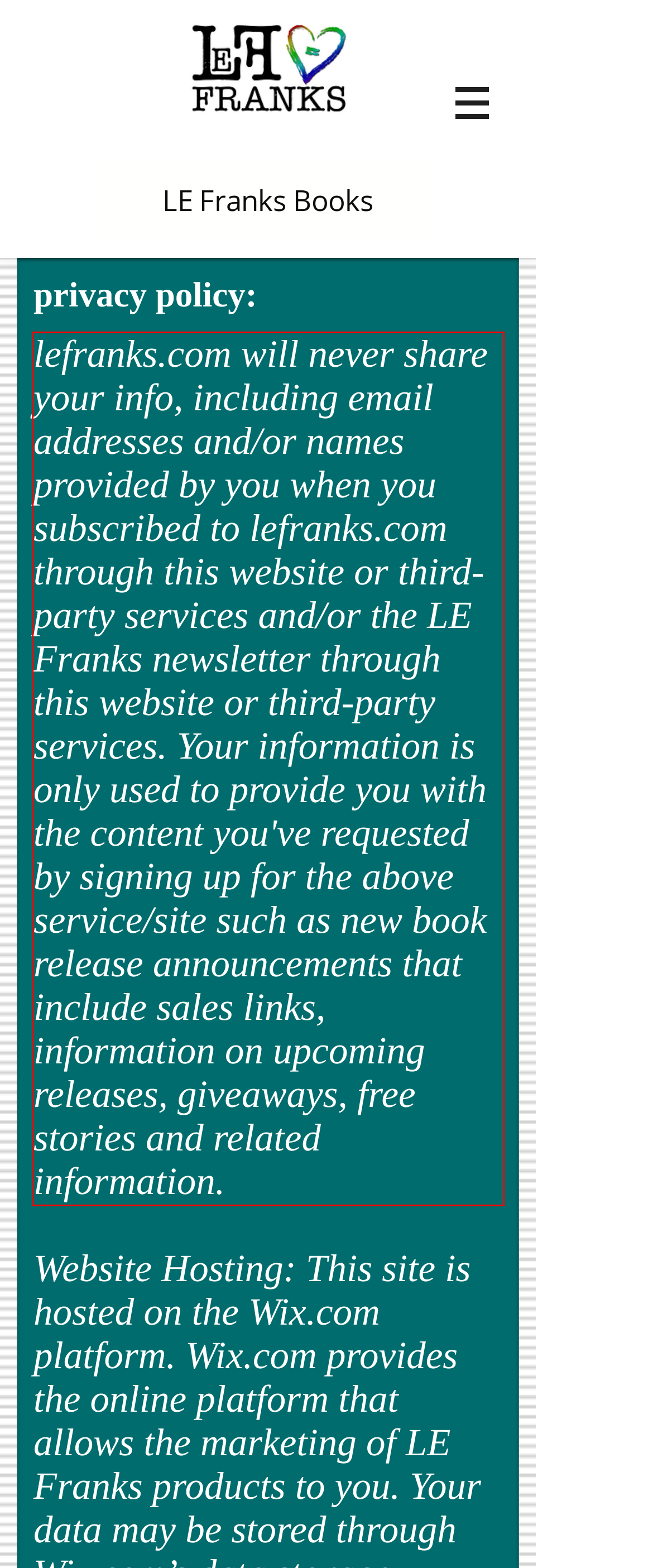Please look at the screenshot provided and find the red bounding box. Extract the text content contained within this bounding box.

lefranks.com will never share your info, including email addresses and/or names provided by you when you subscribed to lefranks.com through this website or third-party services and/or the LE Franks newsletter through this website or third-party services. Your information is only used to provide you with the content you've requested by signing up for the above service/site such as new book release announcements that include sales links, information on upcoming releases, giveaways, free stories and related information.